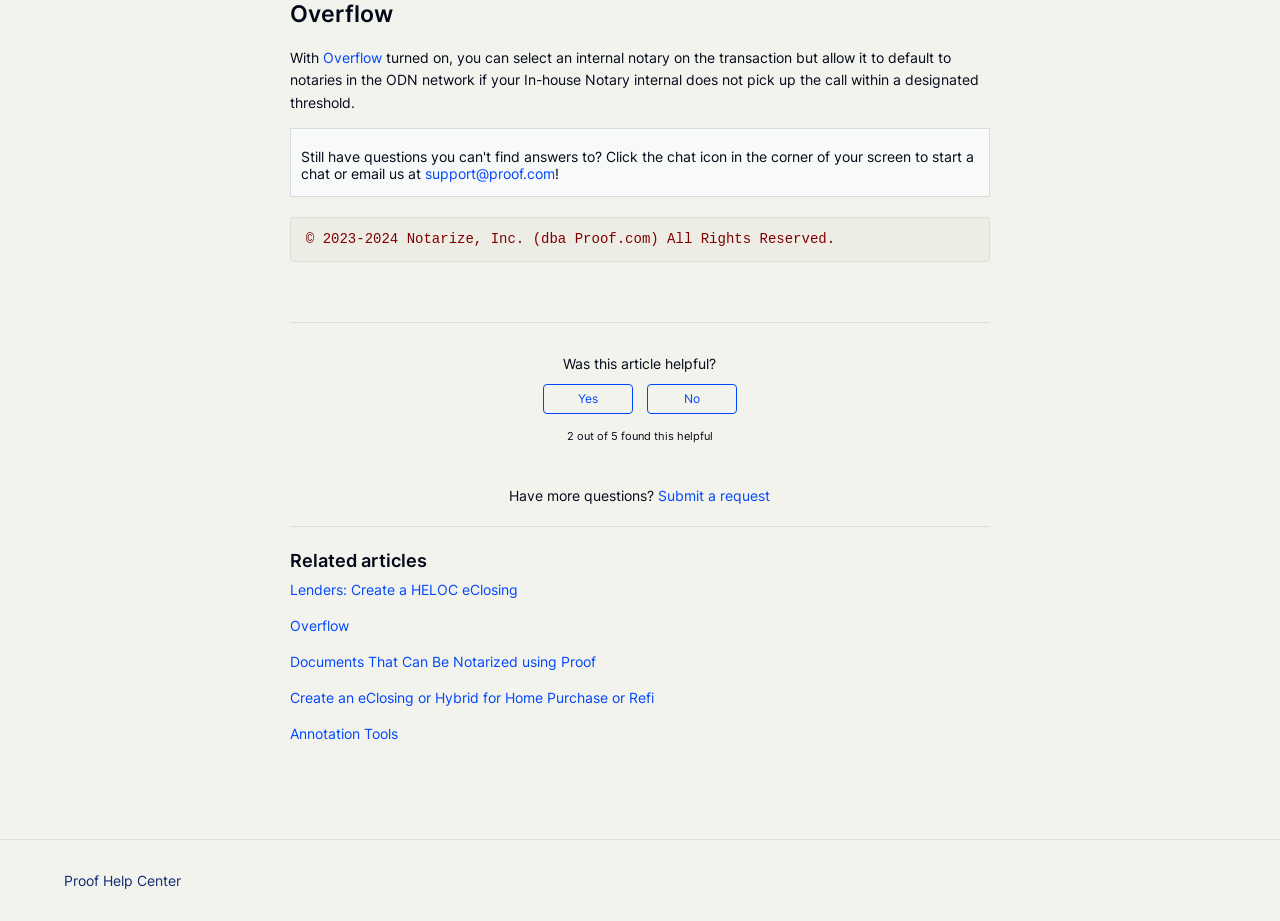How many related articles are listed?
Examine the image closely and answer the question with as much detail as possible.

The webpage lists related articles under the heading 'Related articles'. There are five links listed, each corresponding to a different article, namely 'Lenders: Create a HELOC eClosing', 'Overflow', 'Documents That Can Be Notarized using Proof', 'Create an eClosing or Hybrid for Home Purchase or Refi', and 'Annotation Tools'.